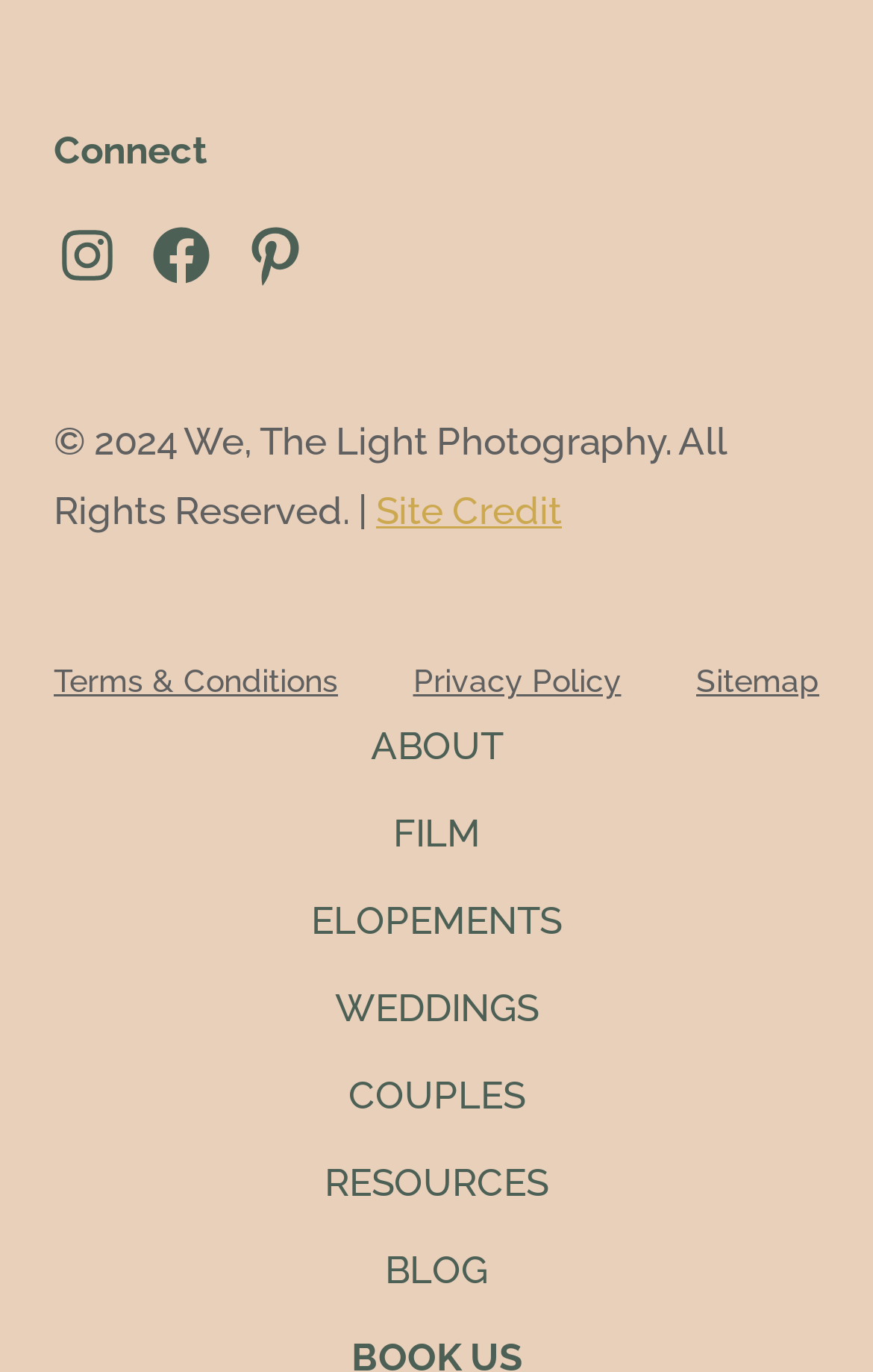Please specify the bounding box coordinates of the clickable section necessary to execute the following command: "Learn about the photographer".

[0.424, 0.518, 0.576, 0.568]